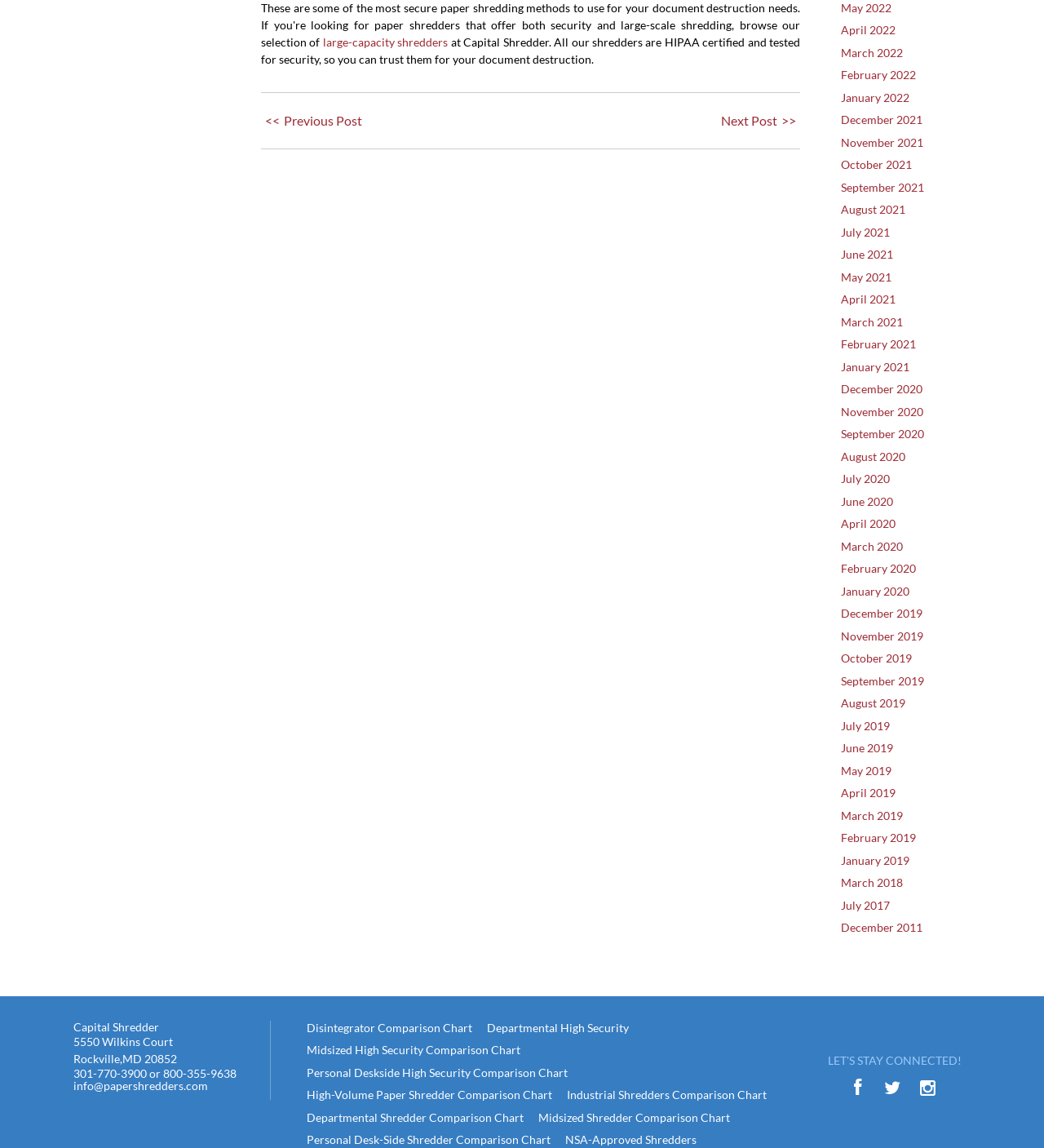Determine the coordinates of the bounding box for the clickable area needed to execute this instruction: "Click the 'BOOK A CALL' button".

None